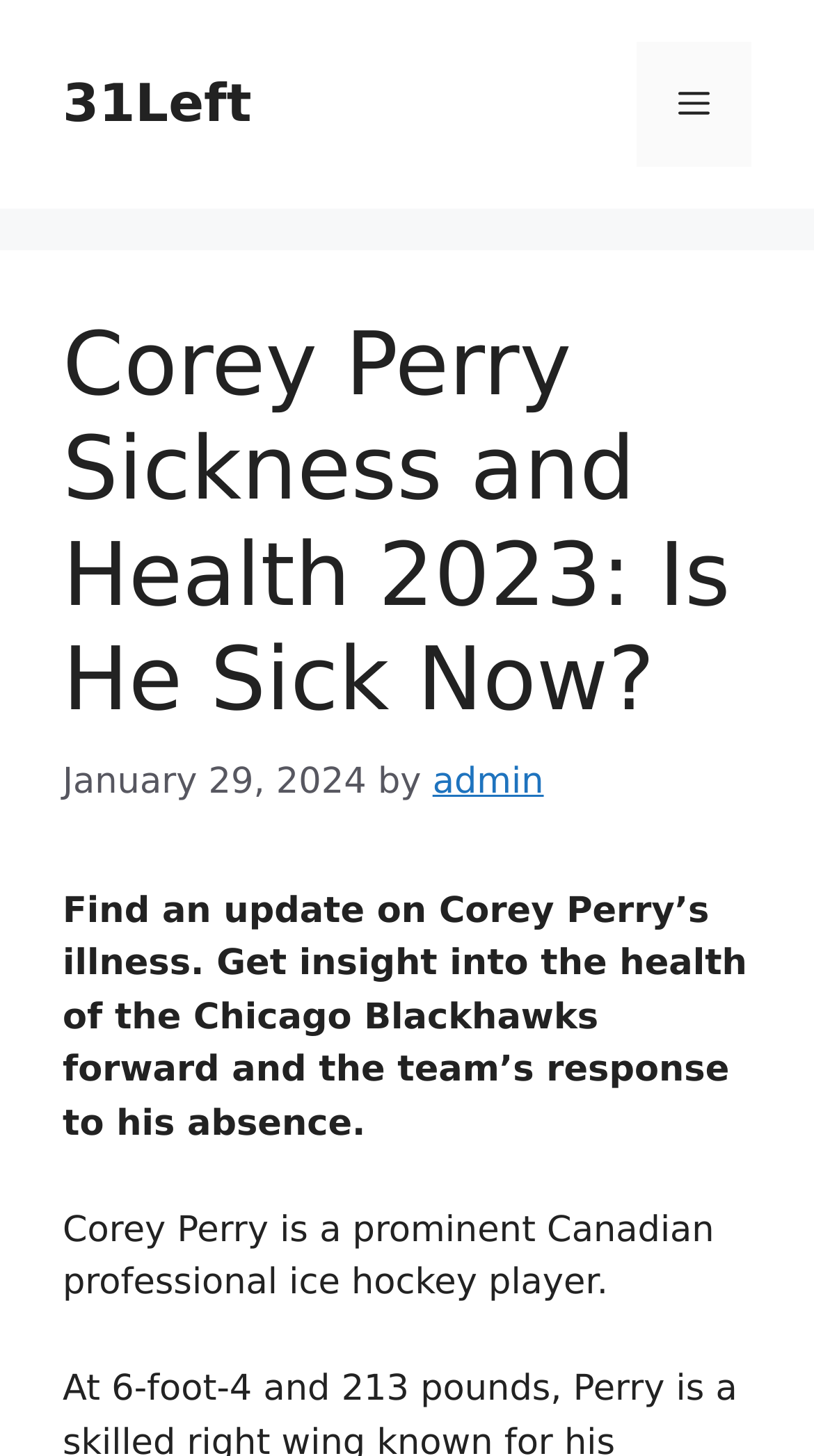What is the name of the hockey player? Observe the screenshot and provide a one-word or short phrase answer.

Corey Perry